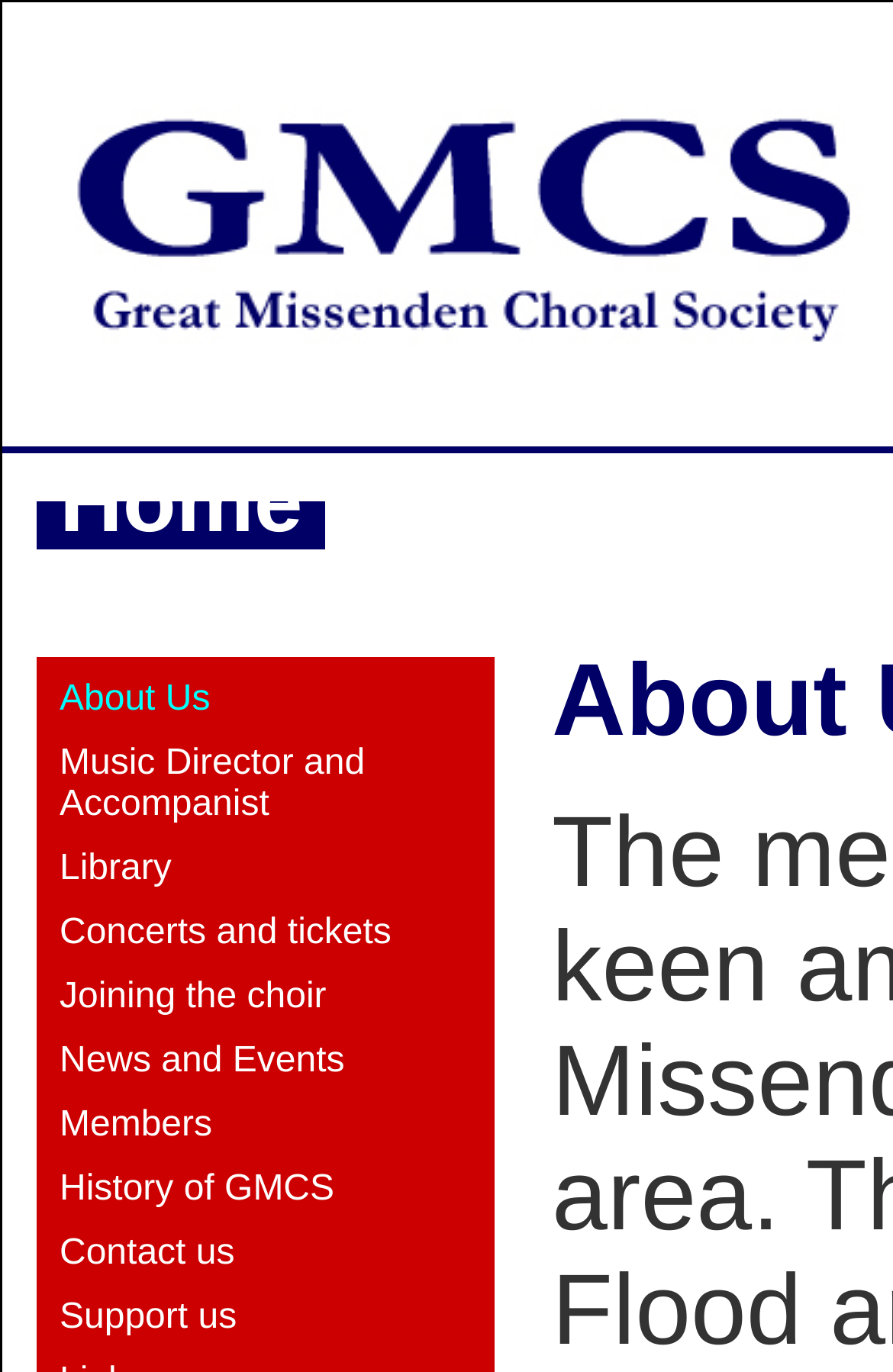Answer the following in one word or a short phrase: 
How many links are related to concerts?

1